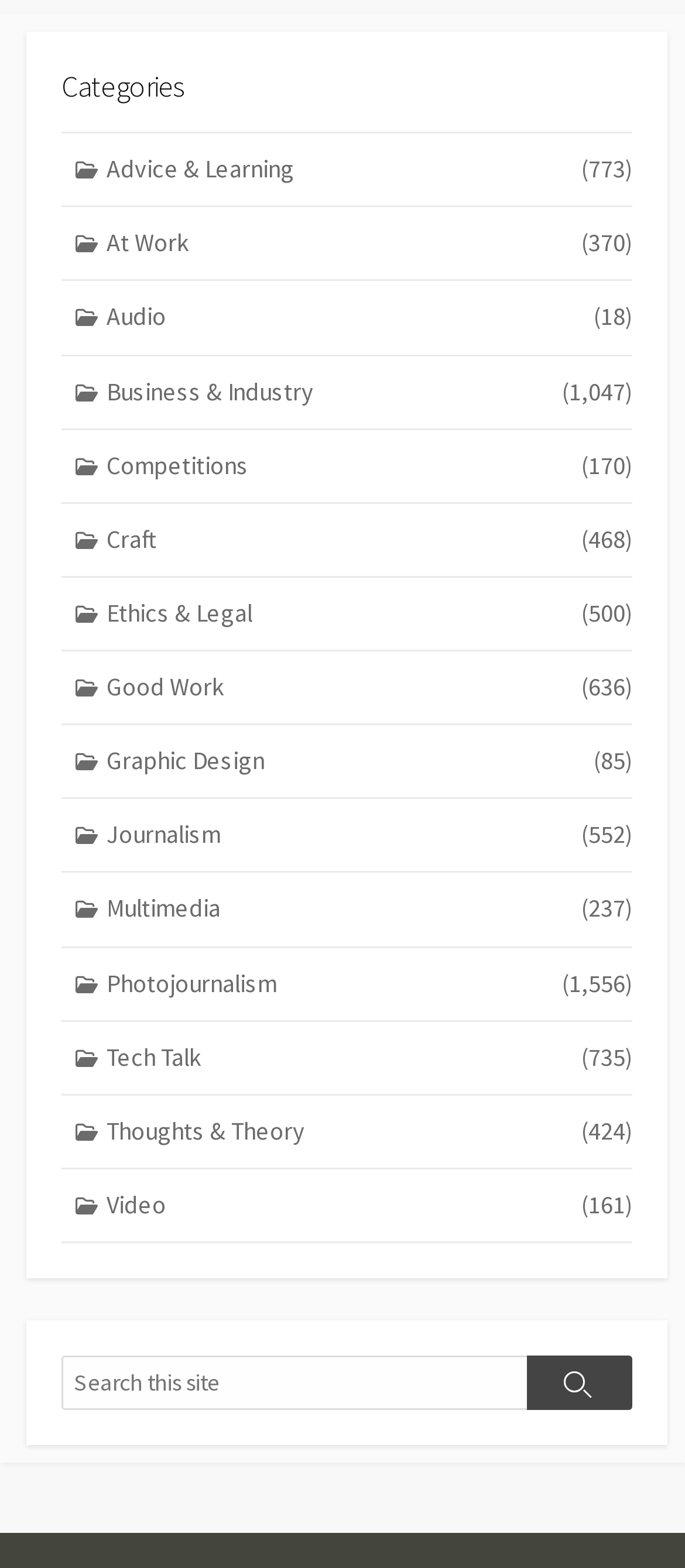Is there a search function on the webpage?
Please give a detailed answer to the question using the information shown in the image.

I saw a search box with a 'Search' button and a 'Search' label, which indicates that the webpage has a search function.